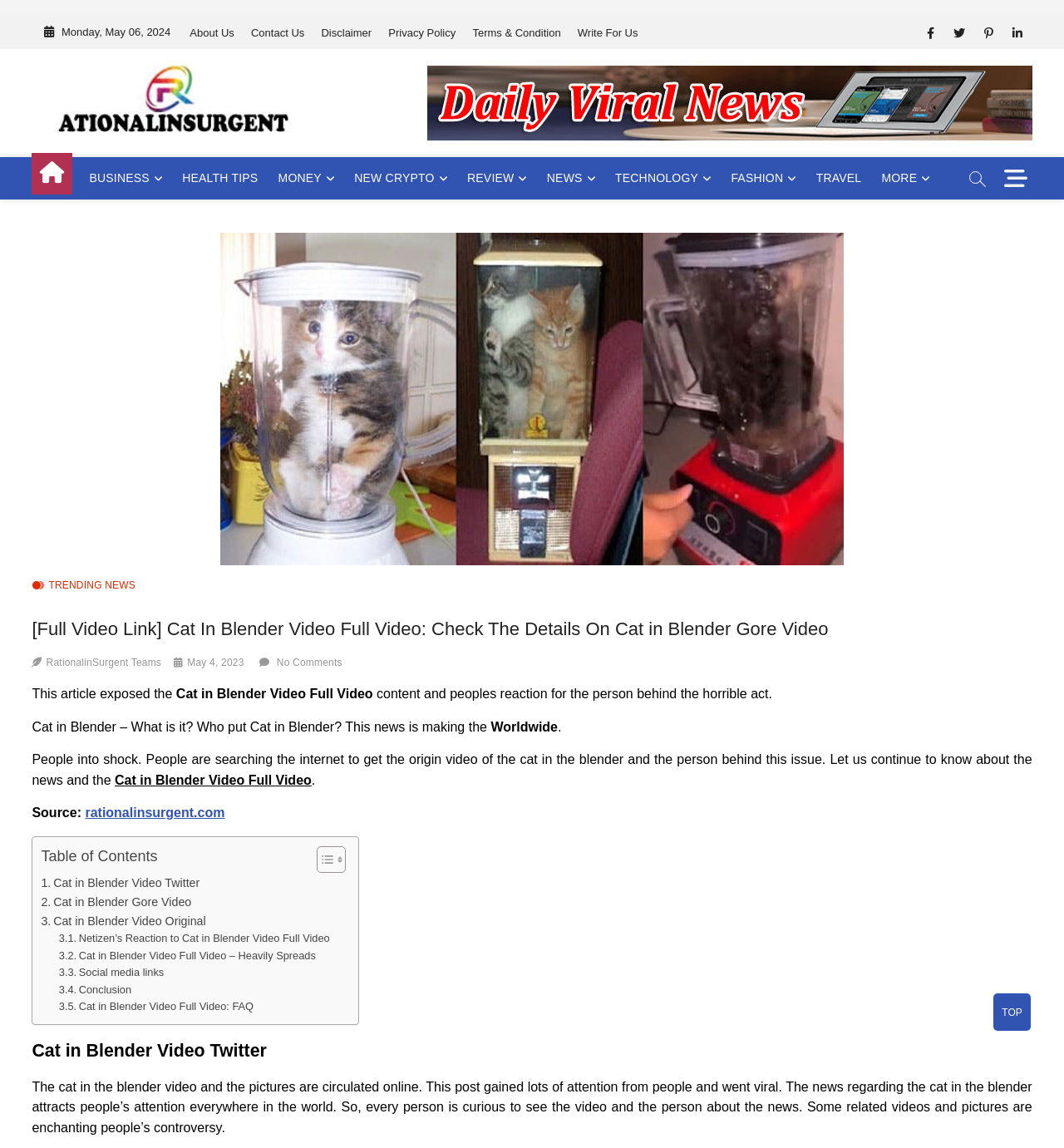Please specify the bounding box coordinates of the clickable region to carry out the following instruction: "Click the 'TOP' button". The coordinates should be four float numbers between 0 and 1, in the format [left, top, right, bottom].

[0.934, 0.865, 0.969, 0.898]